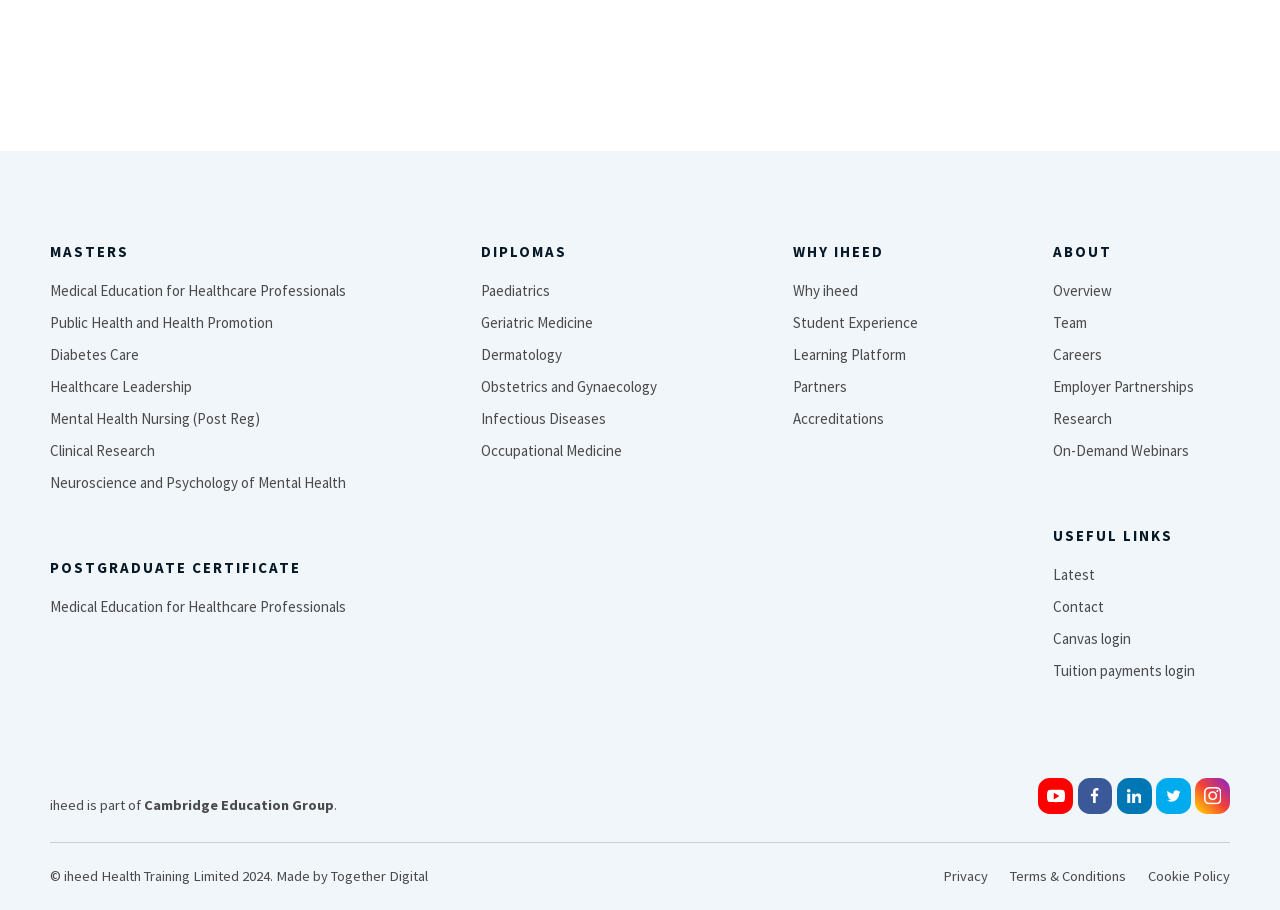Please identify the bounding box coordinates of the clickable area that will fulfill the following instruction: "Visit the YouTube channel". The coordinates should be in the format of four float numbers between 0 and 1, i.e., [left, top, right, bottom].

[0.811, 0.855, 0.838, 0.895]